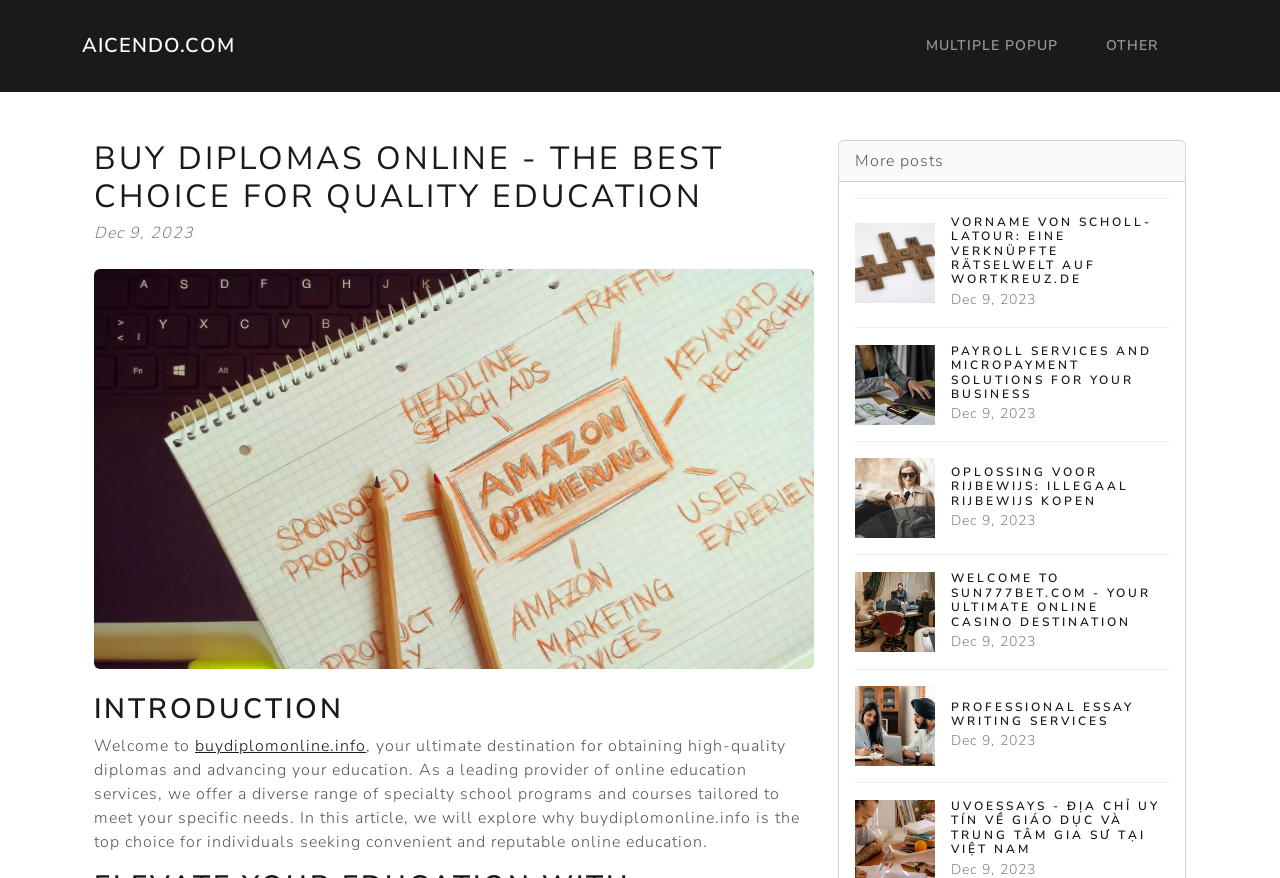Please locate the bounding box coordinates of the element that should be clicked to achieve the given instruction: "Check out the link to SUN777BET.COM".

[0.743, 0.651, 0.907, 0.716]